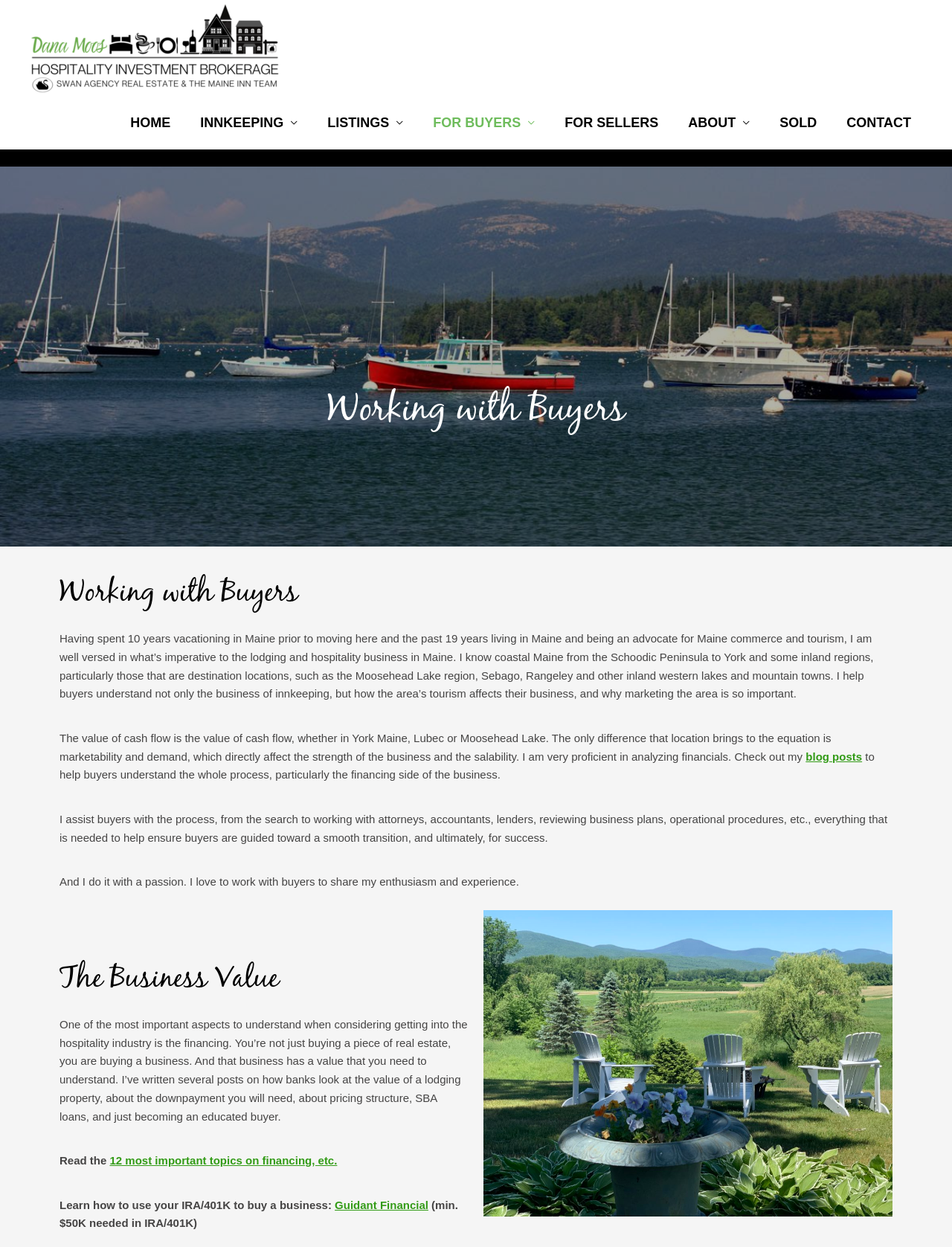Identify the bounding box for the element characterized by the following description: "ABOUT".

[0.707, 0.077, 0.803, 0.12]